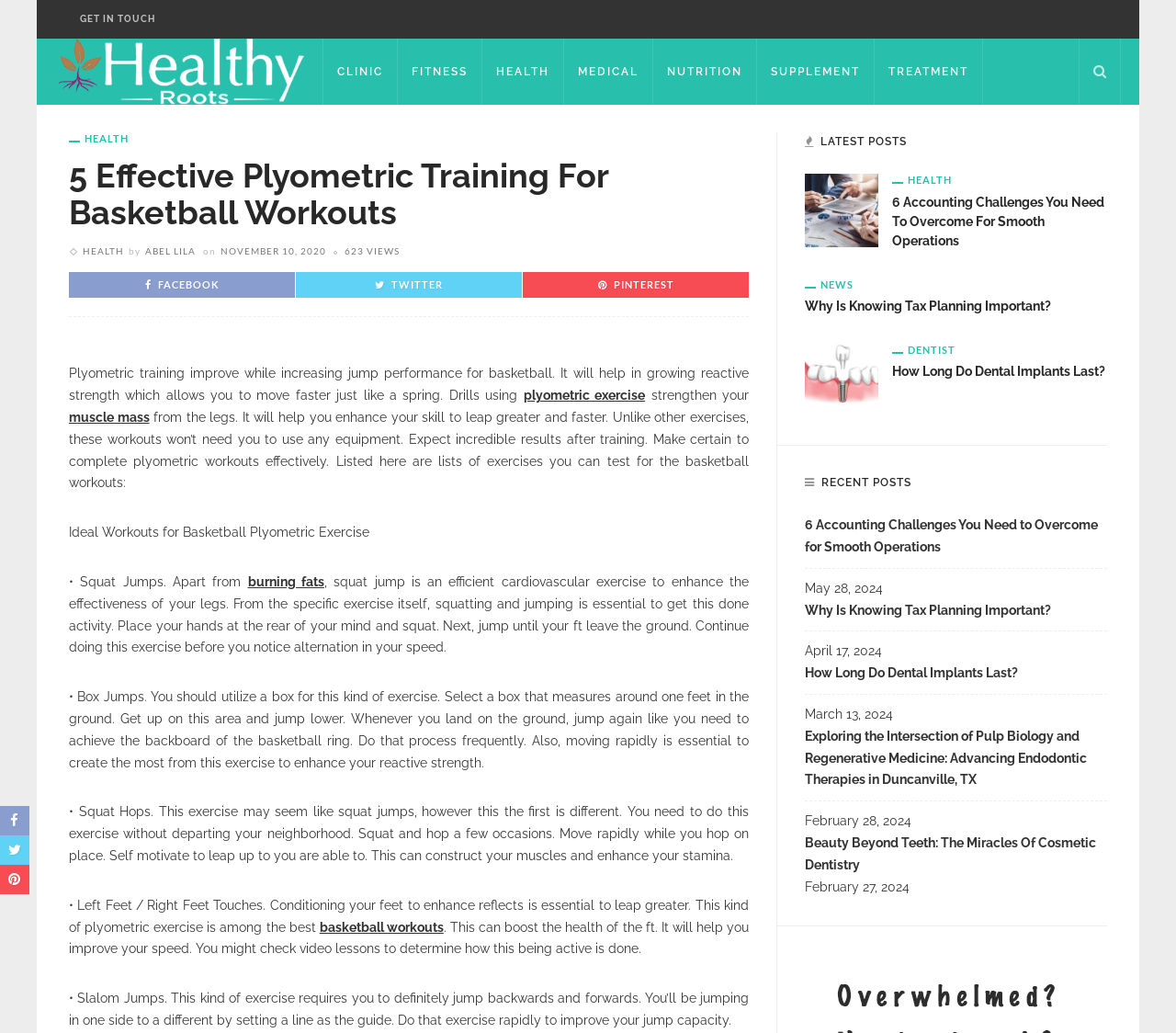What is the name of the author of this article?
Please give a detailed answer to the question using the information shown in the image.

The author's name is mentioned in the article, specifically in the section that says 'by ABEL LILA'.